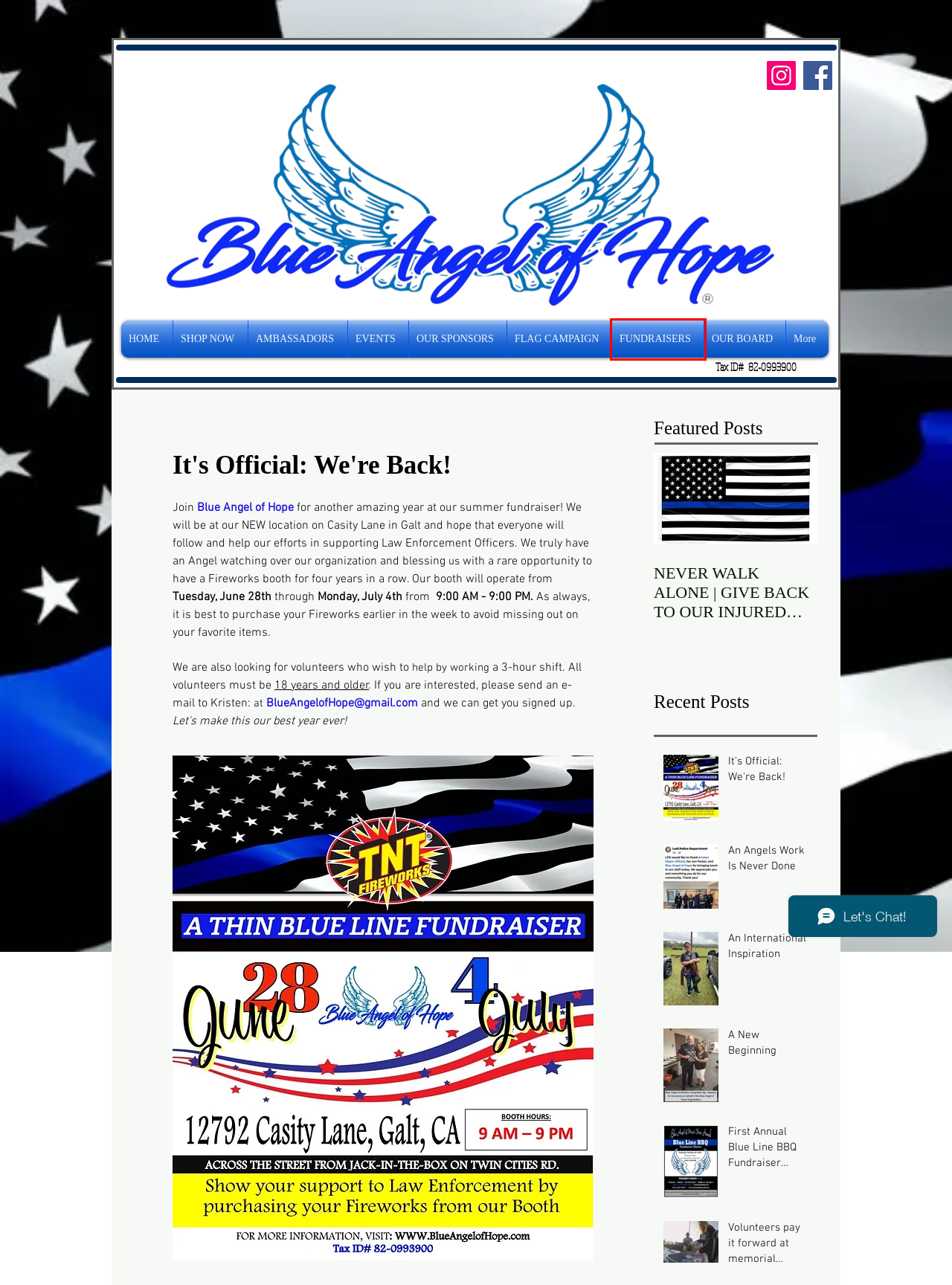You are provided with a screenshot of a webpage that has a red bounding box highlighting a UI element. Choose the most accurate webpage description that matches the new webpage after clicking the highlighted element. Here are your choices:
A. EVENTS | blueangelofhope
B. FUNDRAISERS | blueangelofhope
C. OUR SPONSORS | blueangelofhope
D. SHOP NOW | blueangelofhope
E. An International Inspiration
F. An Angels Work Is Never Done
G. OUR BOARD | blueangelofhope
H. Blue Angel of Hope | Law Enforcement

B